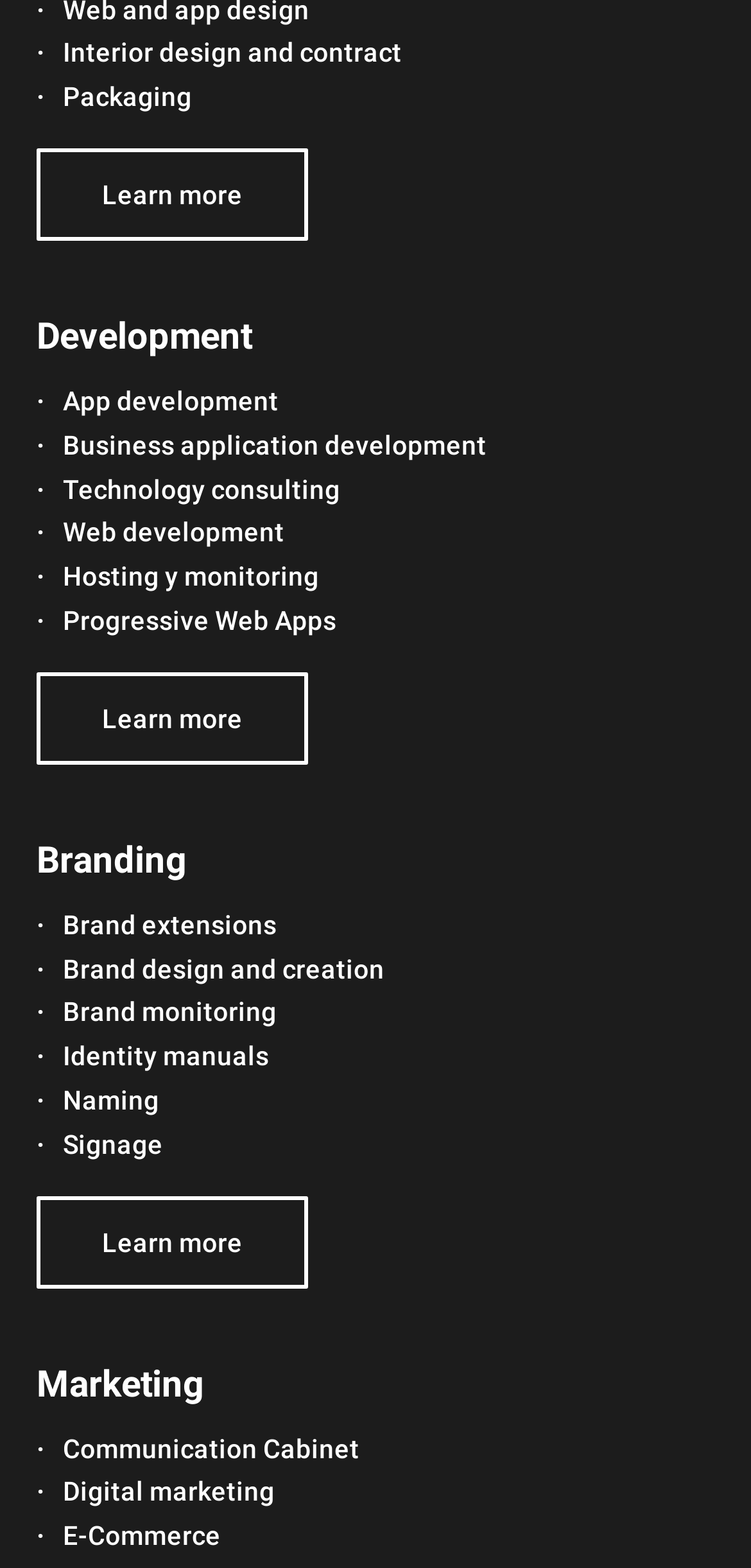Find the coordinates for the bounding box of the element with this description: "Packaging".

[0.084, 0.052, 0.256, 0.072]